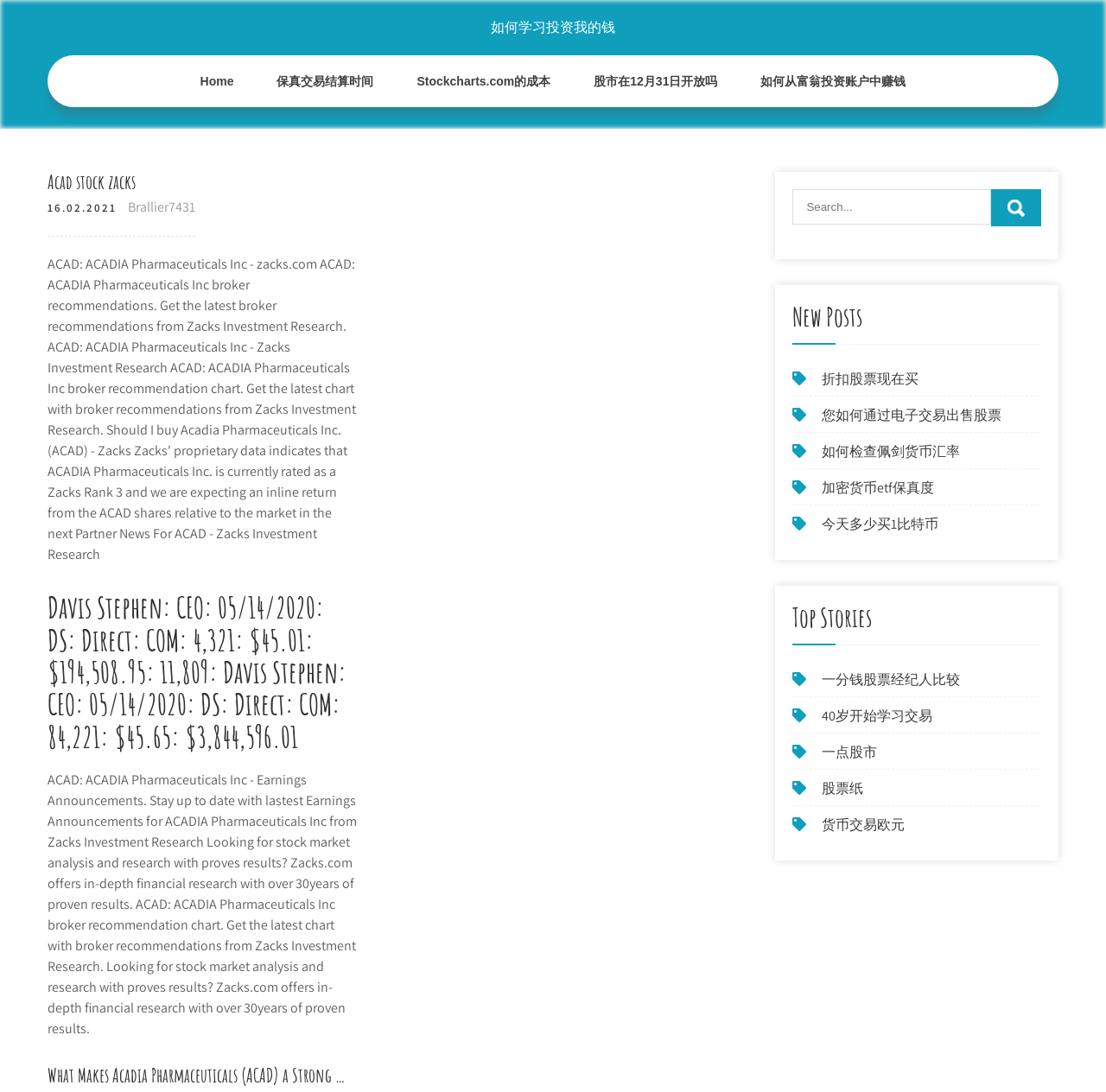Who is the CEO mentioned in the webpage?
Kindly offer a comprehensive and detailed response to the question.

The heading 'Davis Stephen: CEO: 05/14/2020: DS: Direct: COM: 4,321: $45.01: $194,508.95: 11,809...' mentions the CEO's name, Davis Stephen, along with other details about his transactions.